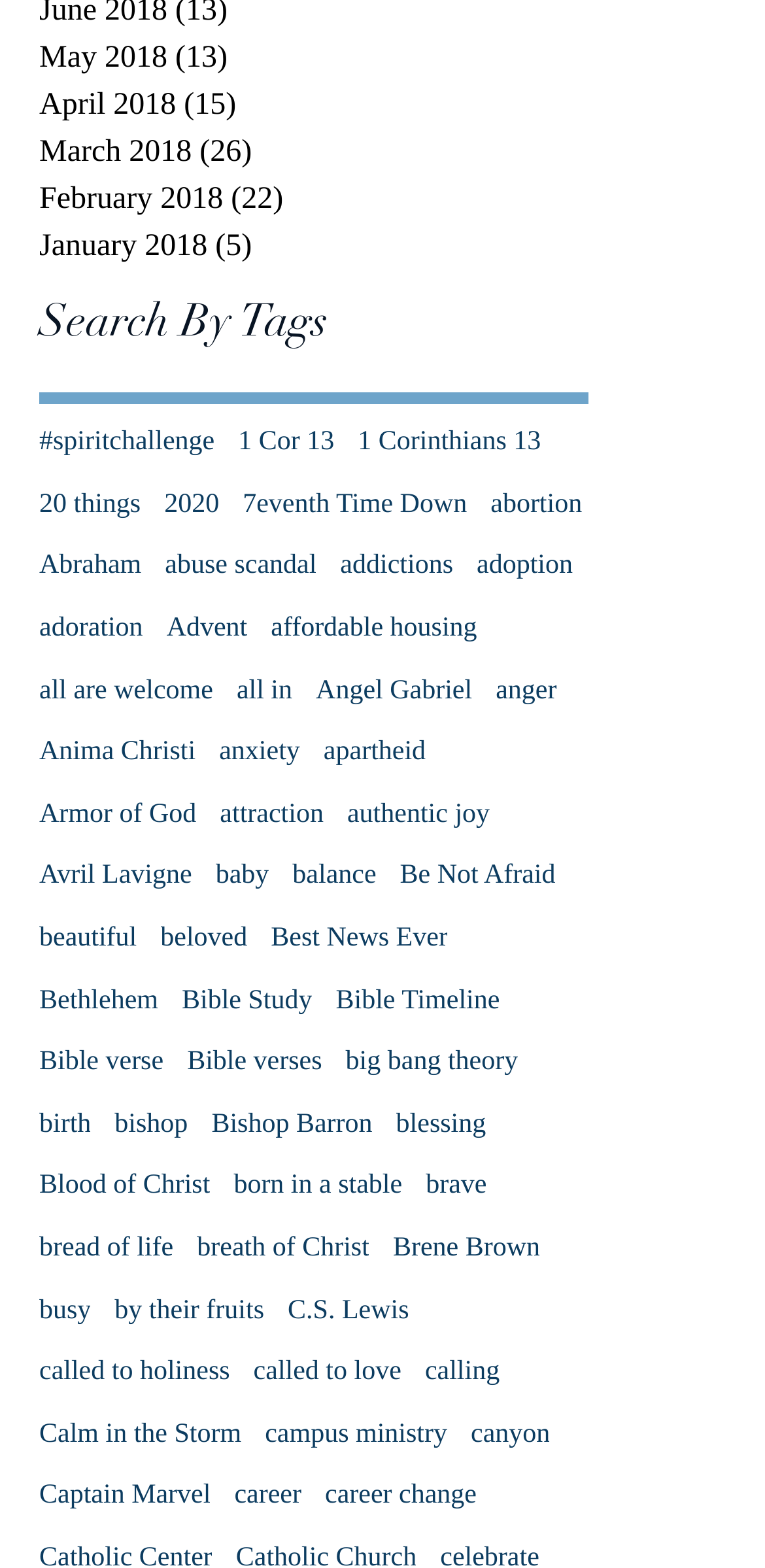What is the first tag listed under 'Search By Tags'?
Please answer the question with as much detail and depth as you can.

I looked at the links under the 'Search By Tags' heading and found that the first one is '#spiritchallenge'.